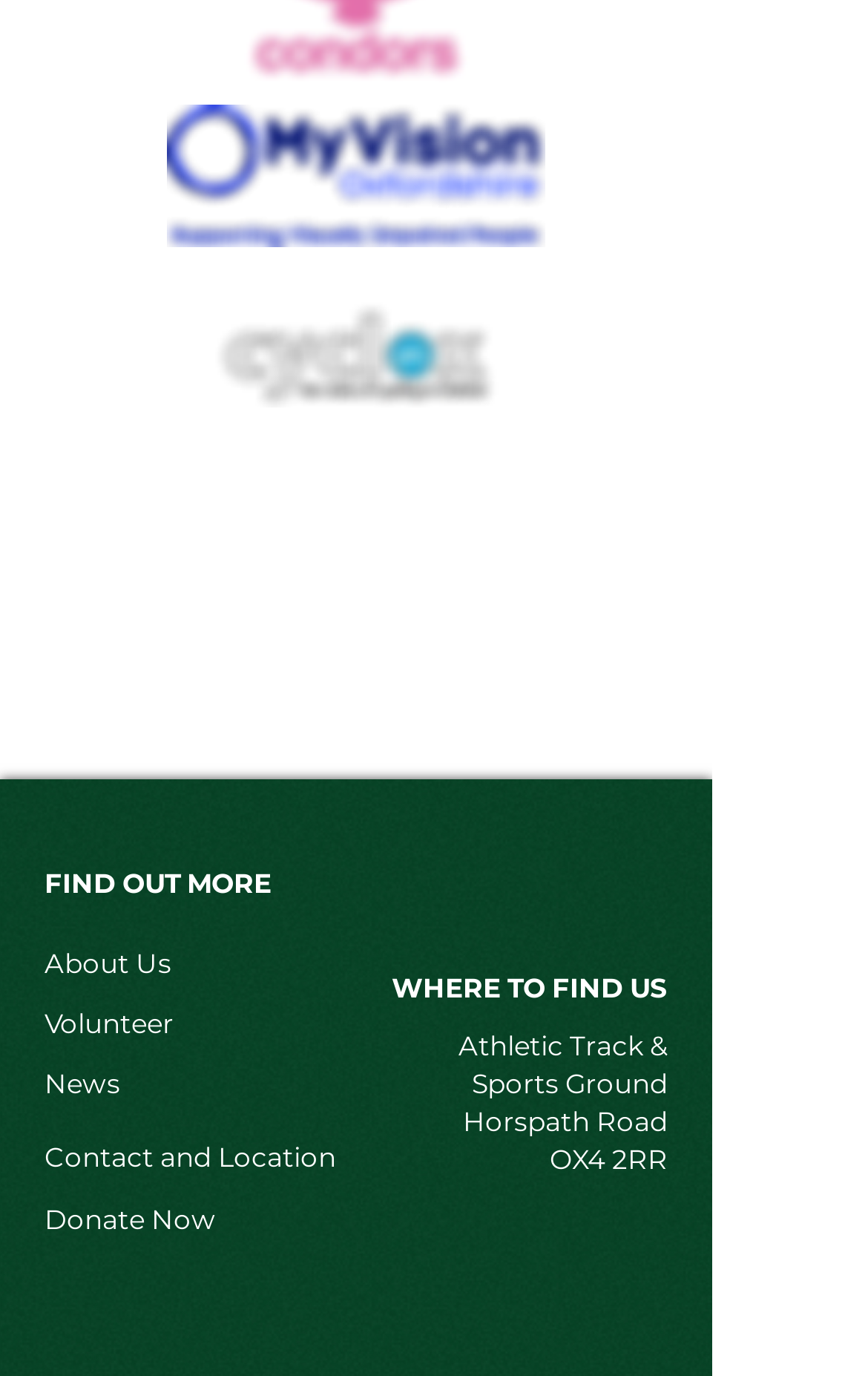Find and provide the bounding box coordinates for the UI element described here: "About Us". The coordinates should be given as four float numbers between 0 and 1: [left, top, right, bottom].

[0.051, 0.687, 0.197, 0.712]